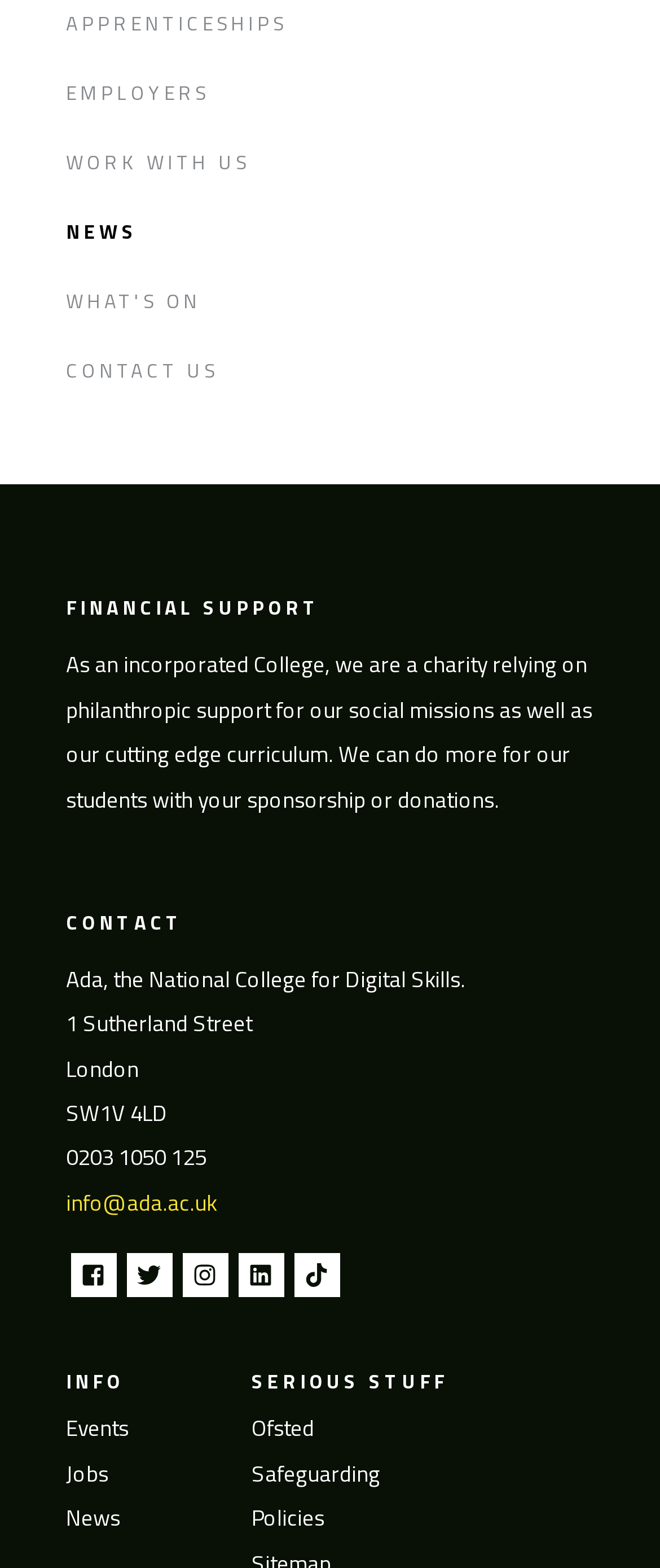Please determine the bounding box of the UI element that matches this description: Work with us. The coordinates should be given as (top-left x, top-left y, bottom-right x, bottom-right y), with all values between 0 and 1.

[0.1, 0.09, 0.9, 0.118]